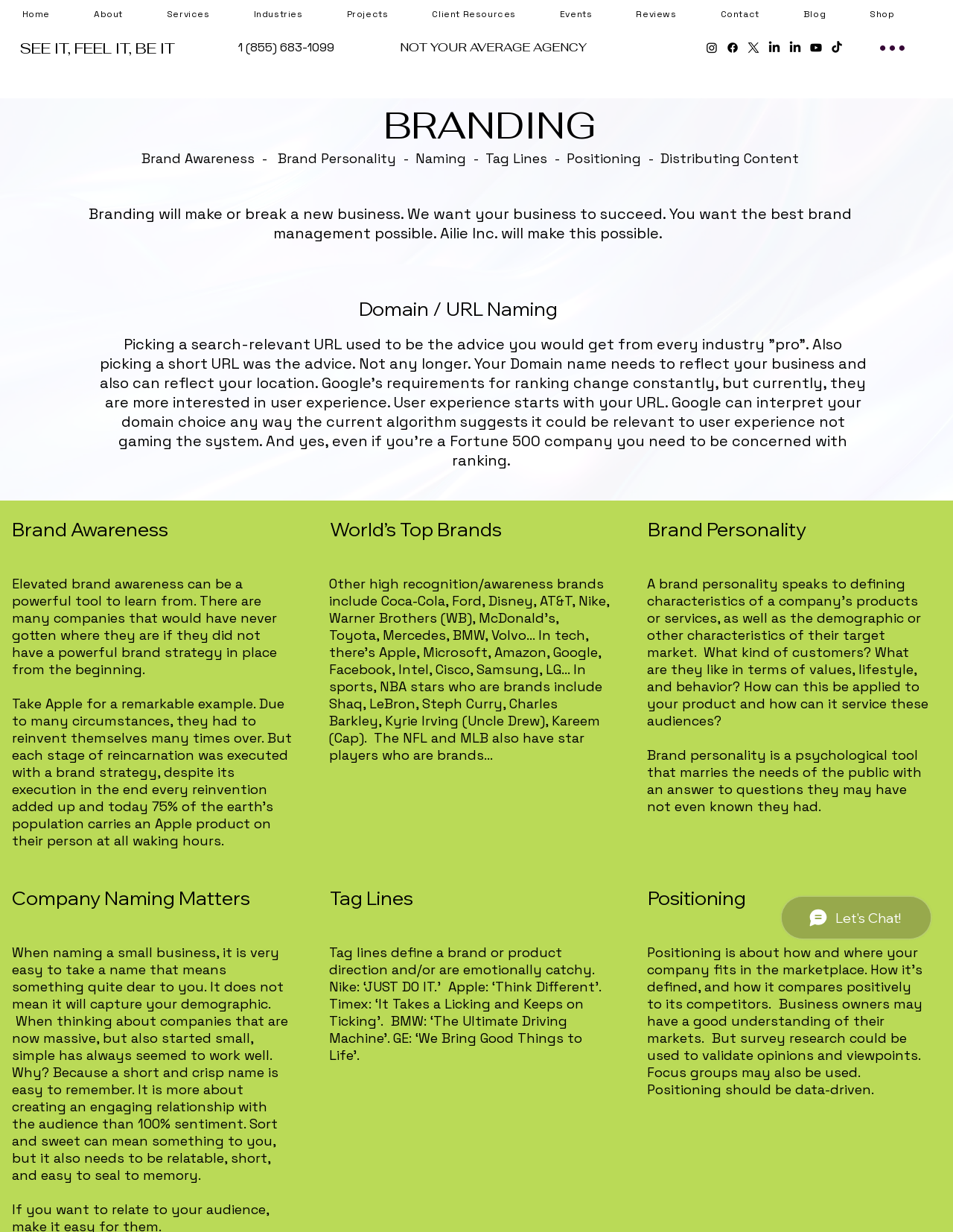What is the importance of a URL in branding?
Please use the image to deliver a detailed and complete answer.

The webpage states that a domain name needs to reflect the business and also can reflect the location. It is not just about picking a short URL, but about creating a user experience that Google's algorithm can interpret as relevant.